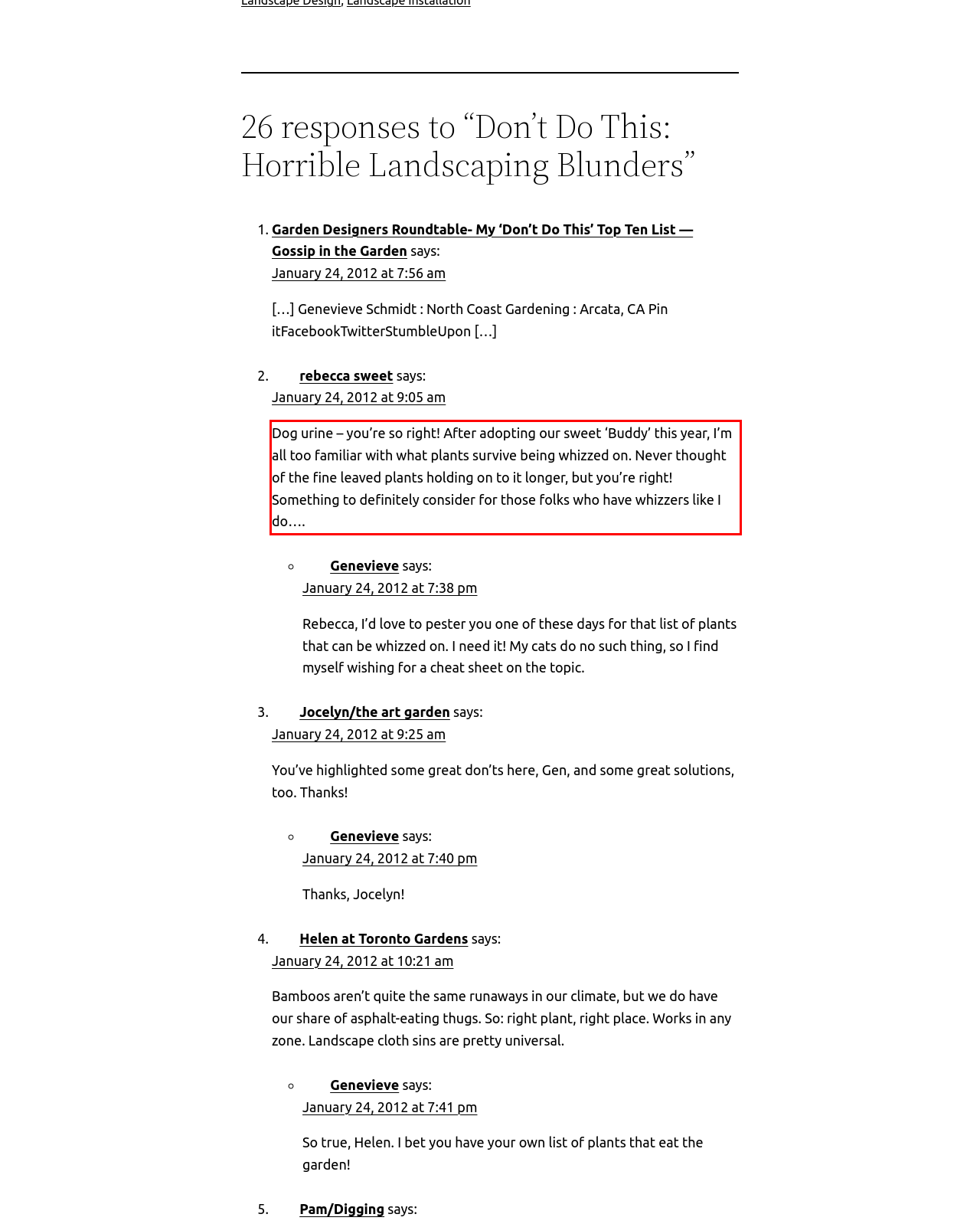The screenshot you have been given contains a UI element surrounded by a red rectangle. Use OCR to read and extract the text inside this red rectangle.

Dog urine – you’re so right! After adopting our sweet ‘Buddy’ this year, I’m all too familiar with what plants survive being whizzed on. Never thought of the fine leaved plants holding on to it longer, but you’re right! Something to definitely consider for those folks who have whizzers like I do….